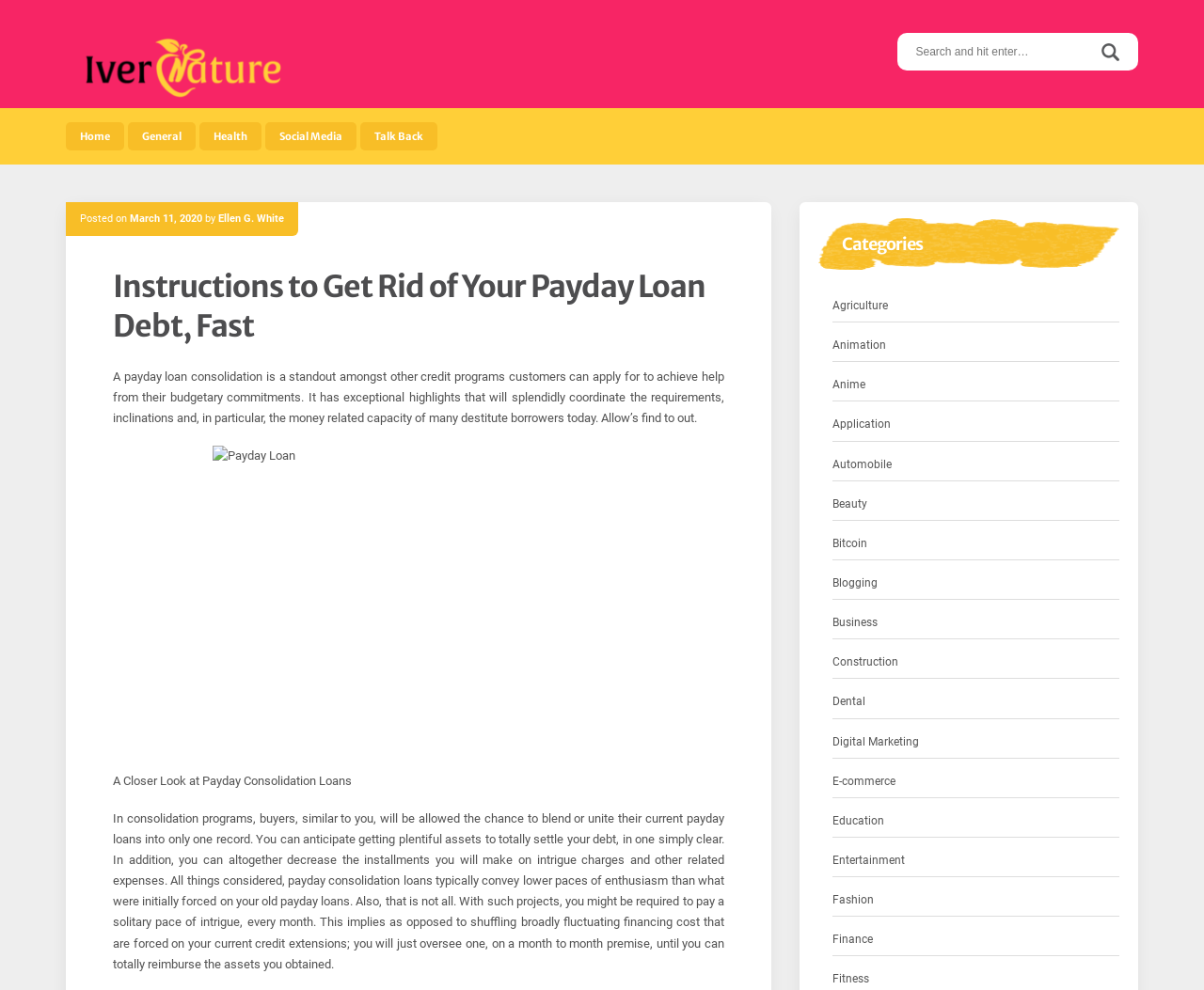Give a short answer to this question using one word or a phrase:
What is the image above the 'A Closer Look at Payday Consolidation Loans' heading?

Payday Loan